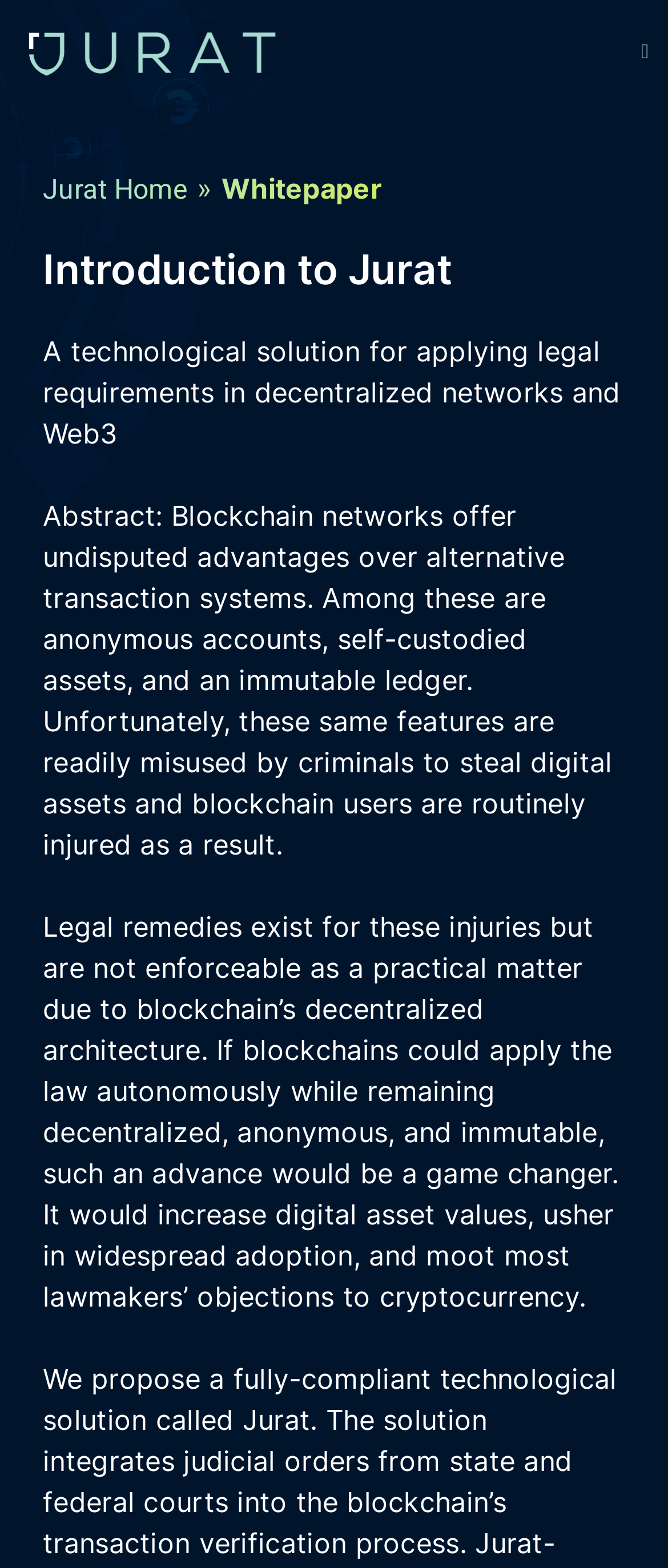What would increase digital asset values?
Please give a detailed answer to the question using the information shown in the image.

From the webpage content, specifically the text 'If blockchains could apply the law autonomously while remaining decentralized, anonymous, and immutable, such an advance would be a game changer. It would increase digital asset values, usher in widespread adoption, and moot most lawmakers’ objections to cryptocurrency.', I can infer that applying law autonomously would increase digital asset values.